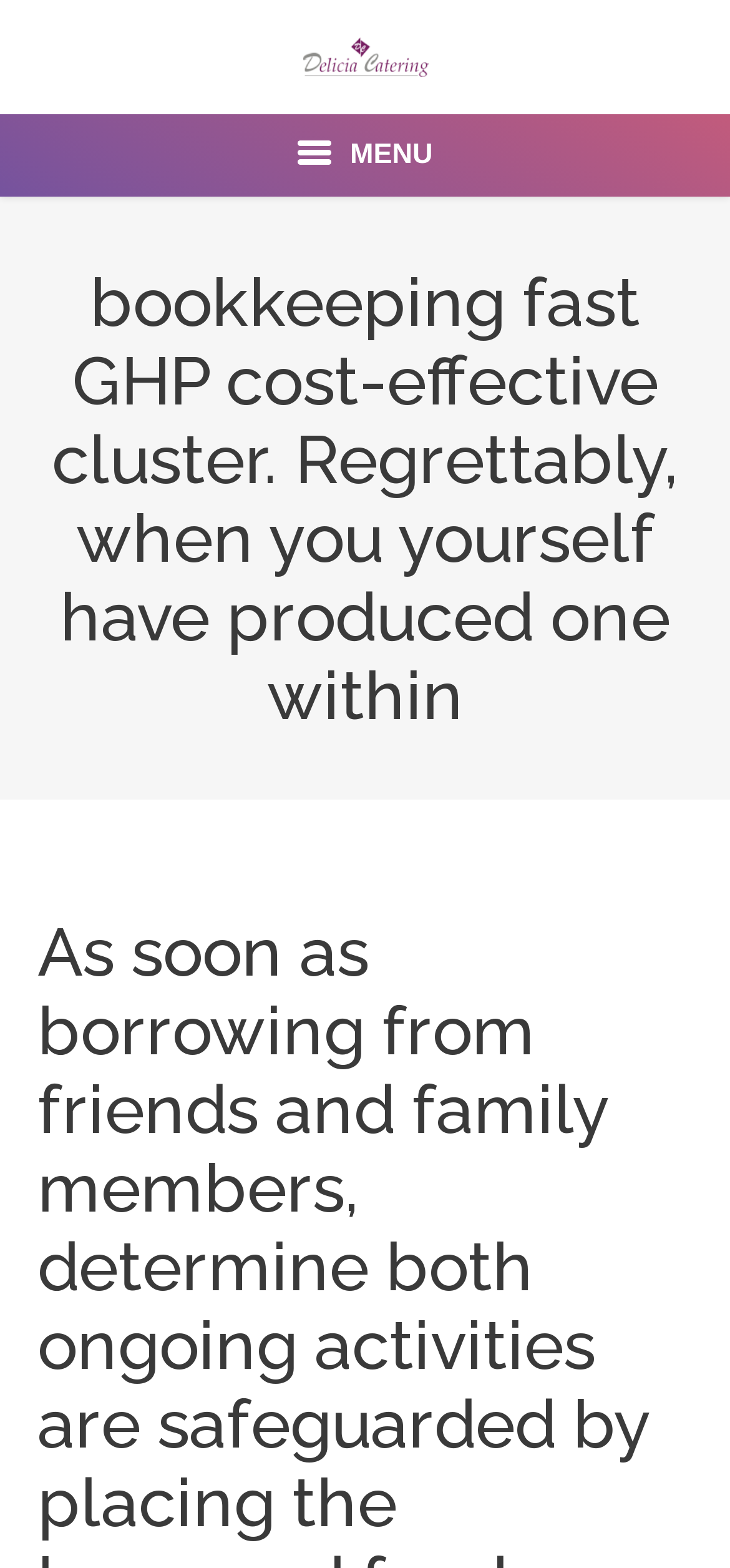Please specify the bounding box coordinates of the clickable region necessary for completing the following instruction: "browse the Services page". The coordinates must consist of four float numbers between 0 and 1, i.e., [left, top, right, bottom].

[0.103, 0.244, 0.897, 0.297]